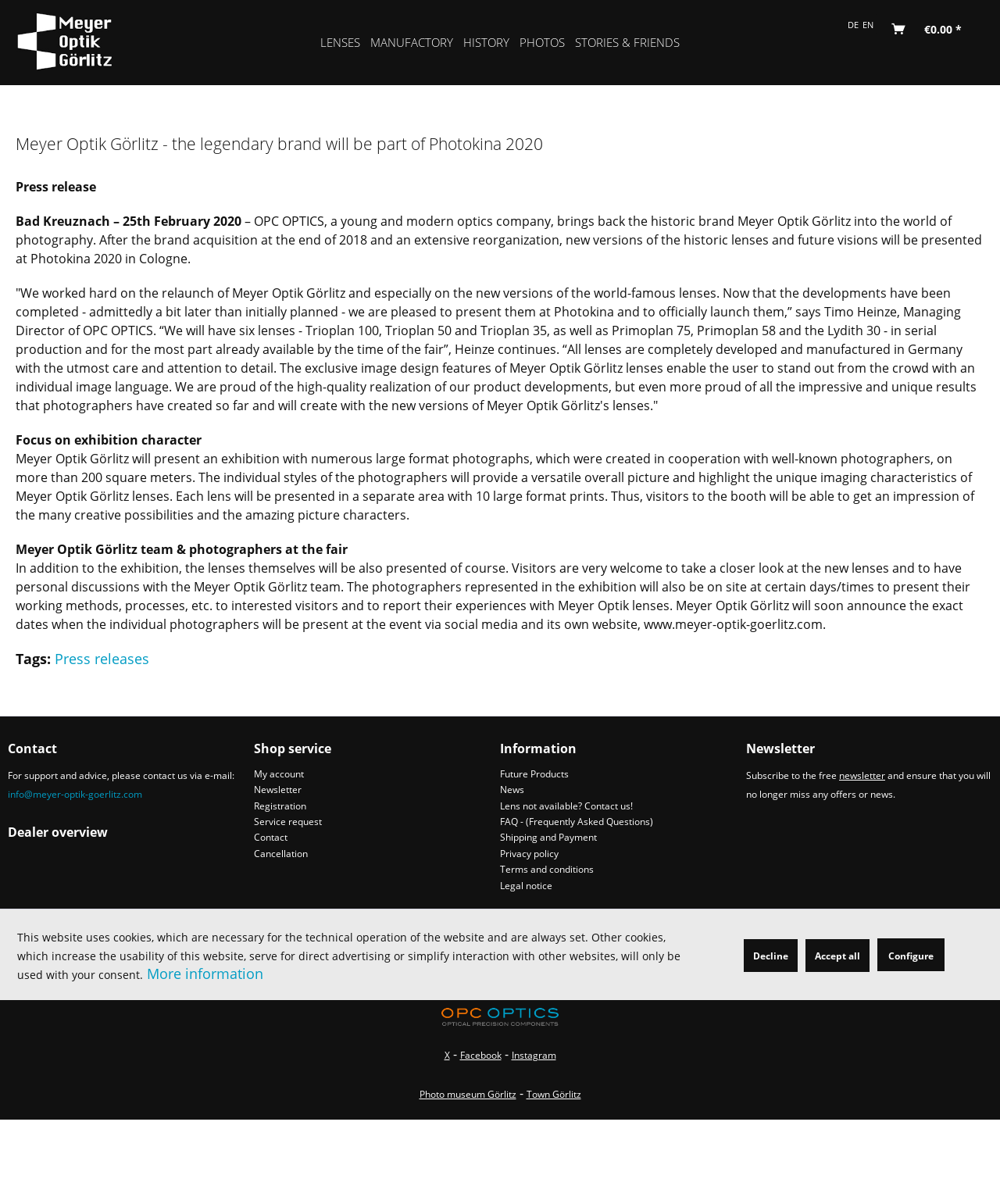Please identify the bounding box coordinates of the element that needs to be clicked to execute the following command: "Read press releases". Provide the bounding box using four float numbers between 0 and 1, formatted as [left, top, right, bottom].

[0.055, 0.539, 0.149, 0.555]